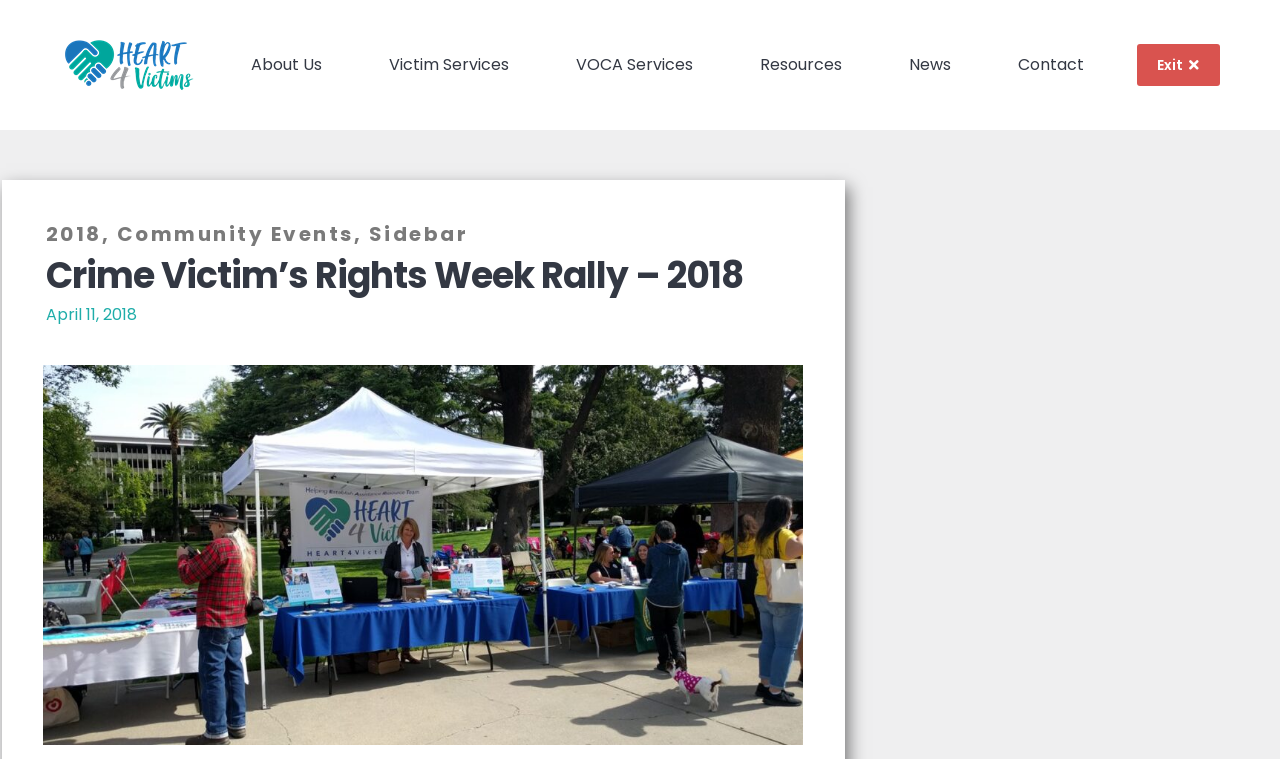Present a detailed account of what is displayed on the webpage.

The webpage appears to be about Heart4Victims, an organization that supports crime victims. At the top left of the page, there is a logo and a link to the organization's homepage, labeled "HEART4Victims". 

Below the logo, there is a navigation menu with links to various sections of the website, including "About Us", "Victim Services", "VOCA Services", "Resources", "News", and "Contact". These links are arranged horizontally across the top of the page.

On the left side of the page, there is a sidebar with three links: "2018", "Community Events", and "Sidebar". These links are stacked vertically and are positioned below the navigation menu.

The main content of the page is headed by a title, "Crime Victim’s Rights Week Rally – 2018", which is centered near the top of the page. Below the title, there is a link to a specific date, "April 11, 2018". 

At the top right corner of the page, there is an "Exit" link with an icon.